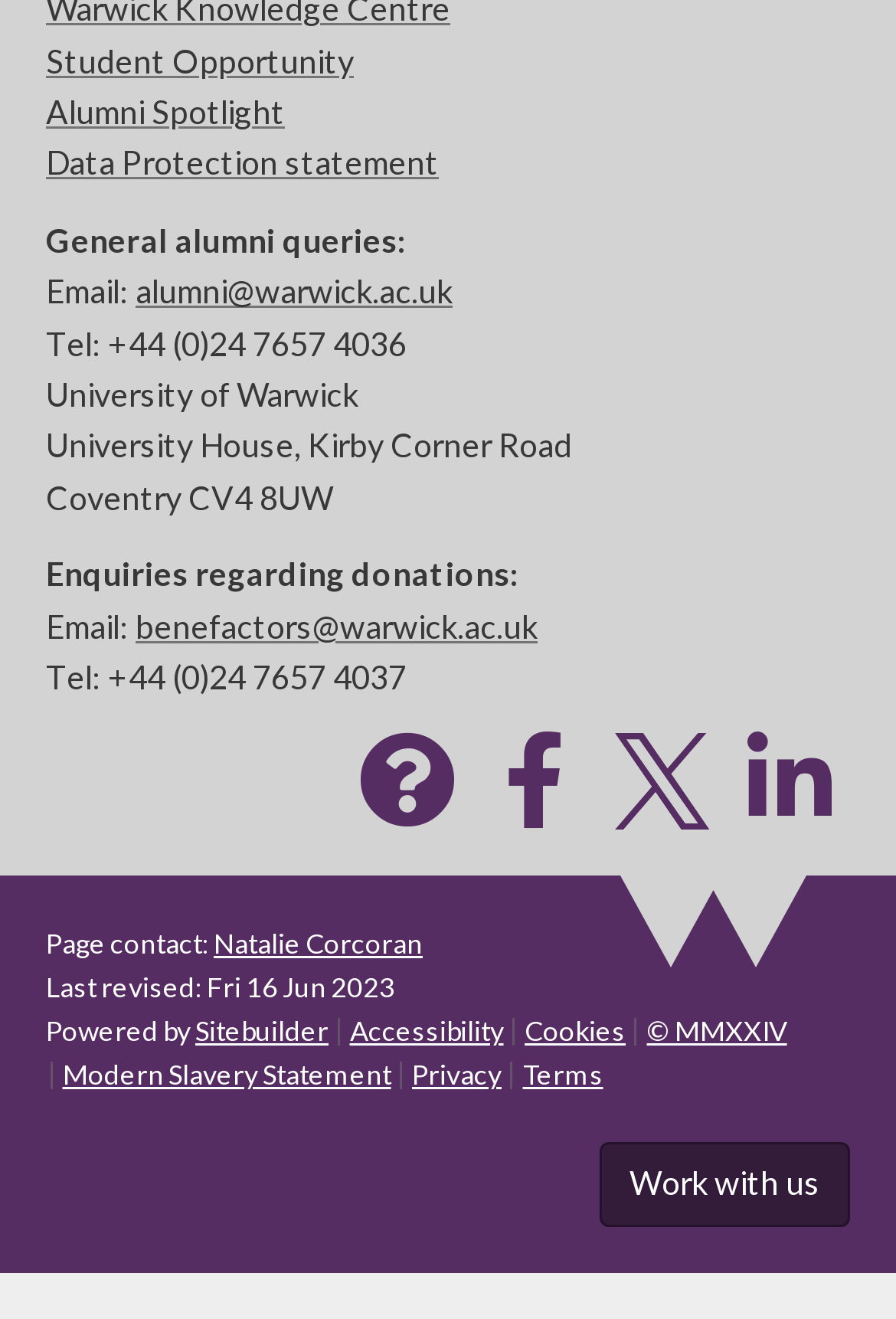Please determine the bounding box coordinates of the element's region to click for the following instruction: "Check frequently asked questions".

[0.387, 0.594, 0.522, 0.623]